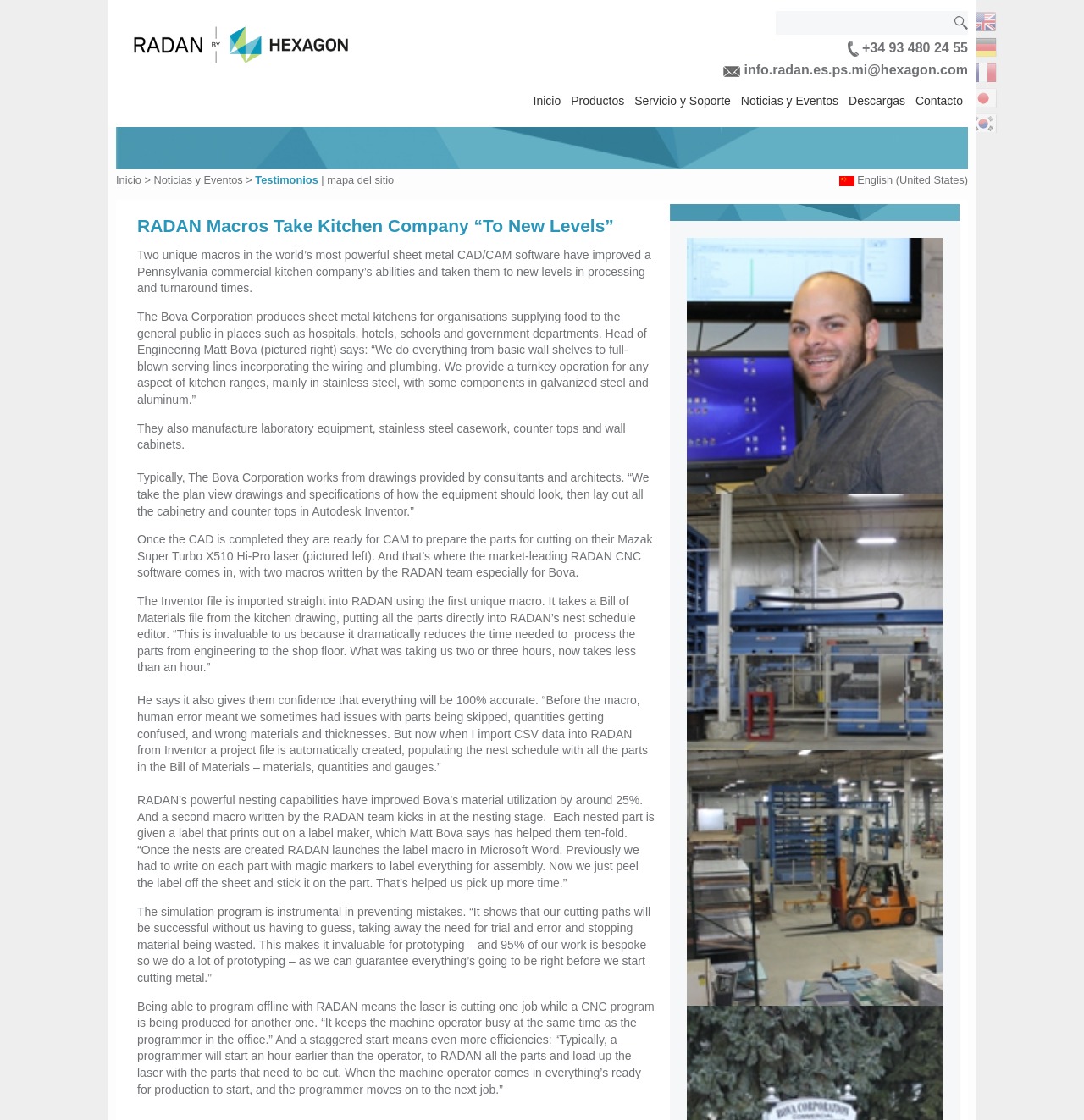Provide a one-word or short-phrase answer to the question:
What is the name of the software used by Bova Corporation?

RADAN